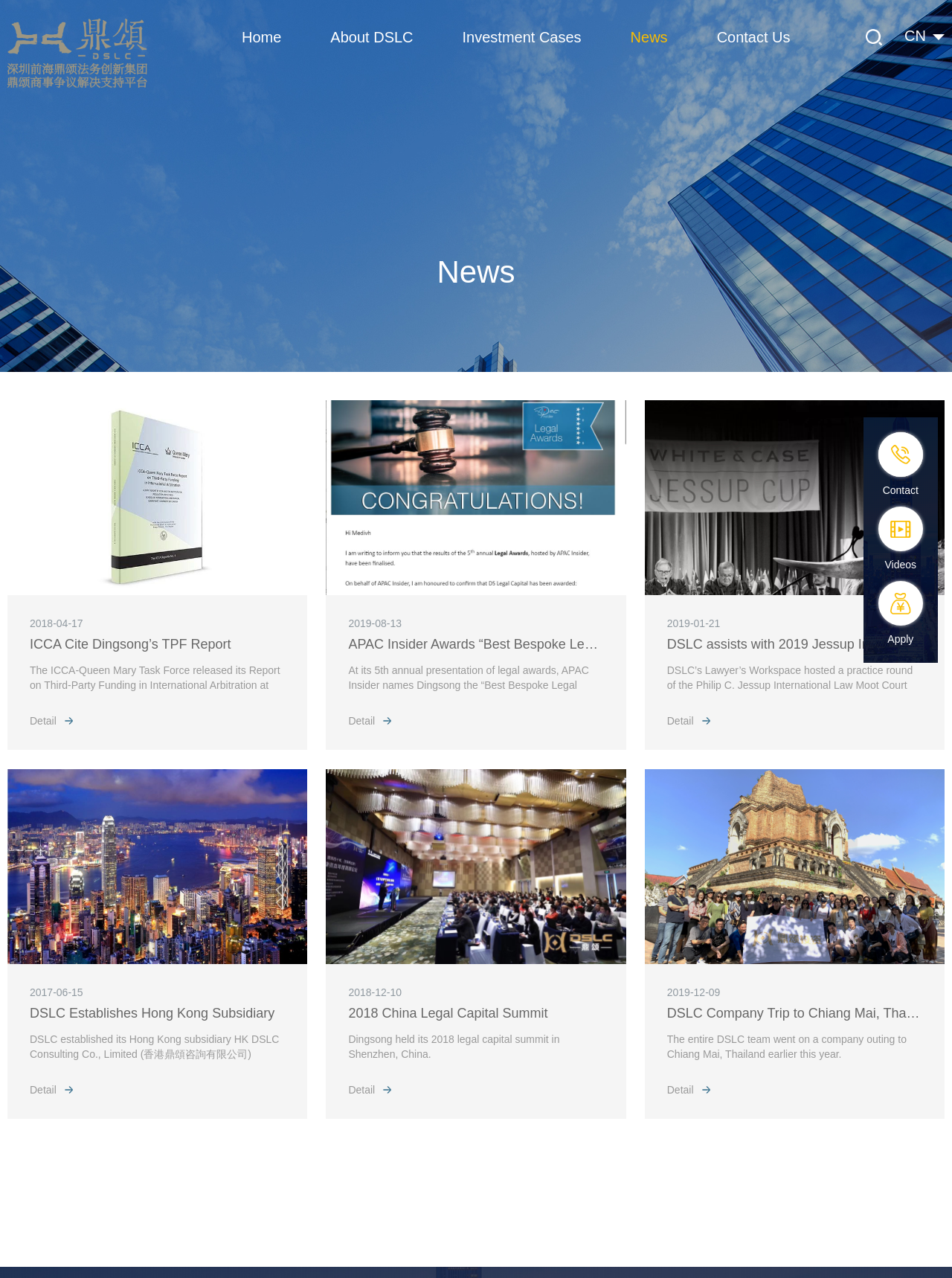Use a single word or phrase to answer the following:
What is the text of the second emphasis element?

About DSLC